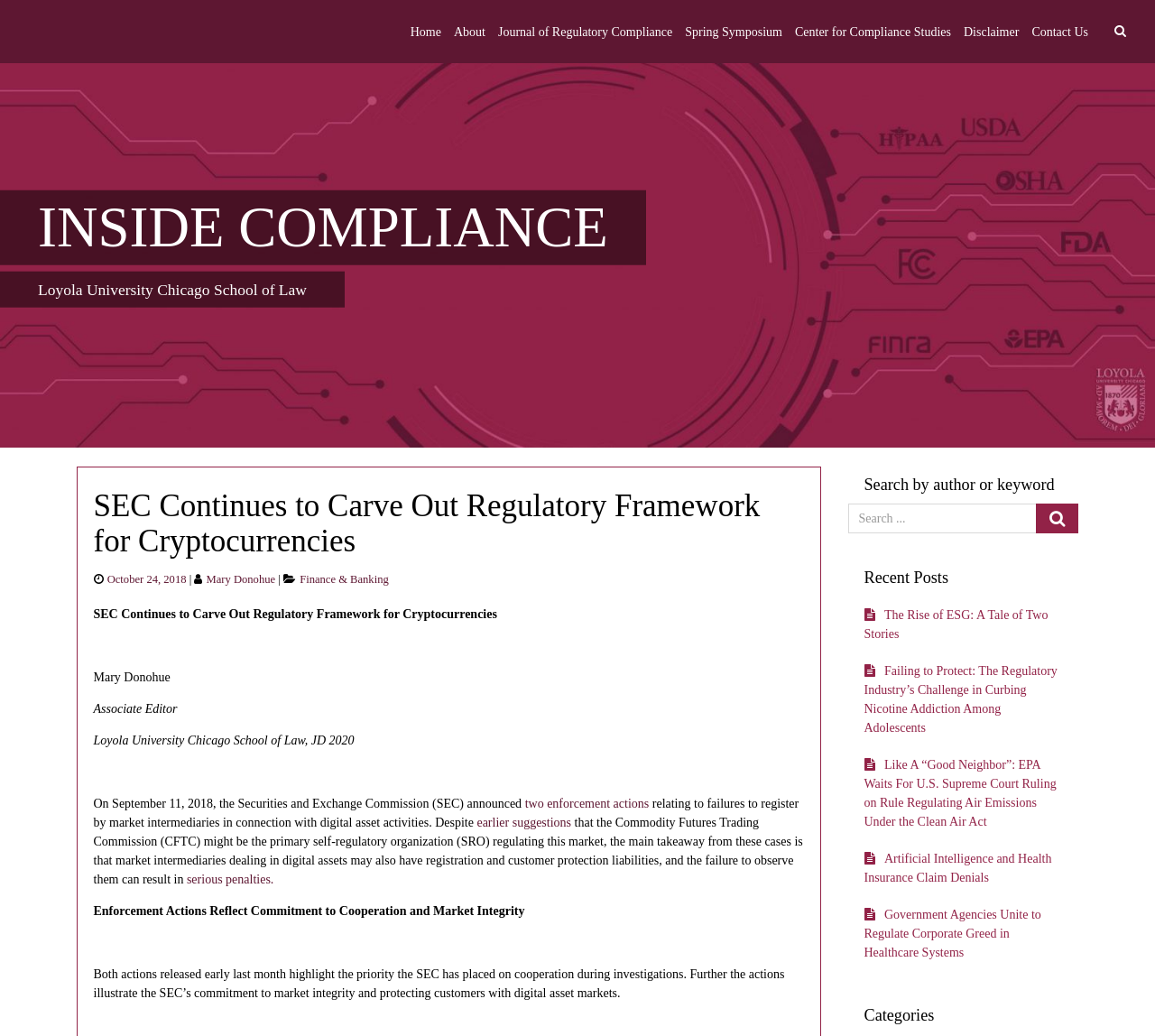Based on the image, please respond to the question with as much detail as possible:
What is the purpose of the search bar on the webpage?

I found the answer by looking at the heading element with the text 'Search by author or keyword' located at [0.734, 0.45, 0.934, 0.486]. This text is likely to be the purpose of the search bar on the webpage.